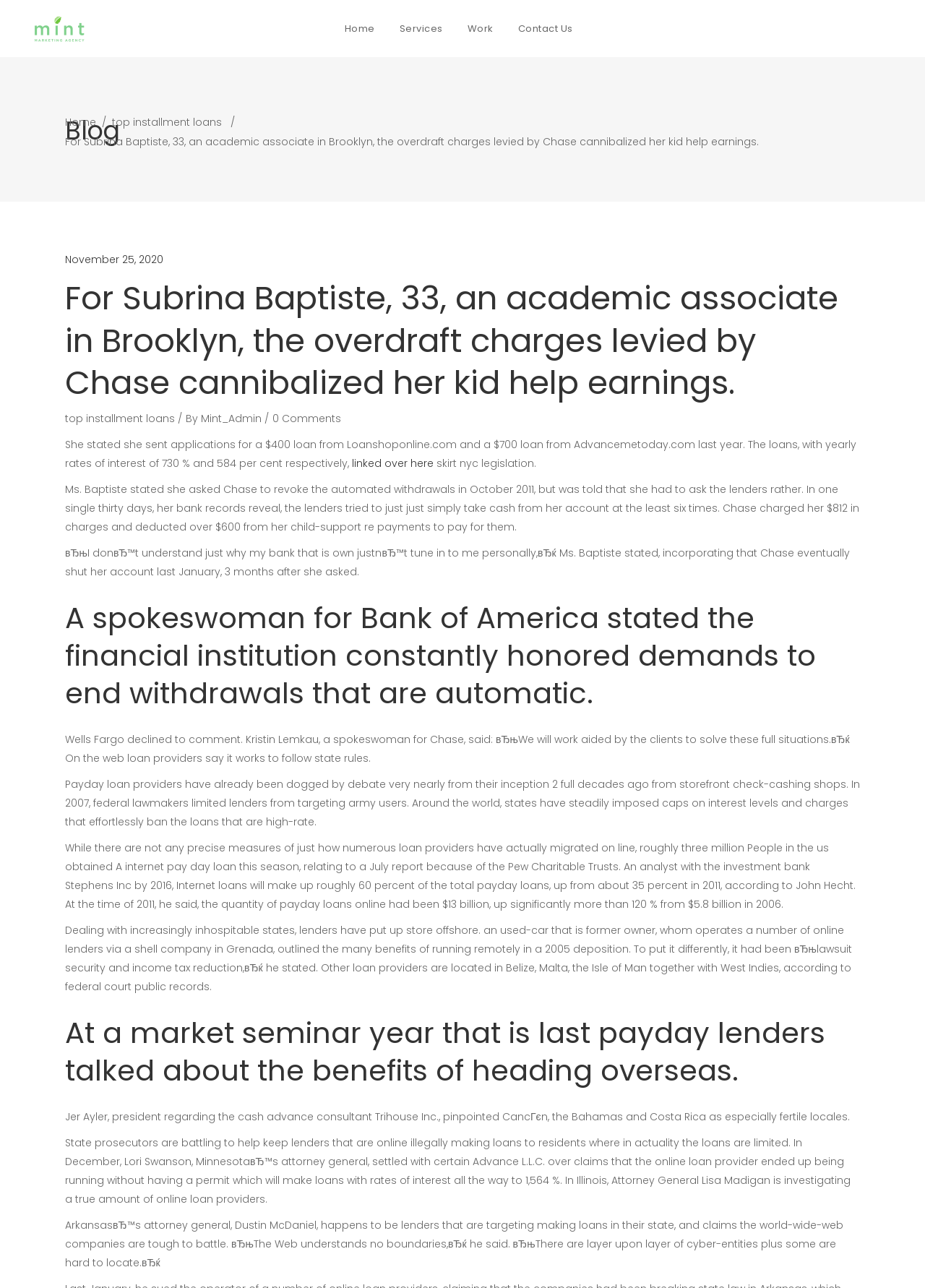Please find the bounding box coordinates of the element that you should click to achieve the following instruction: "Click the 'Contact Us' link". The coordinates should be presented as four float numbers between 0 and 1: [left, top, right, bottom].

[0.546, 0.0, 0.644, 0.044]